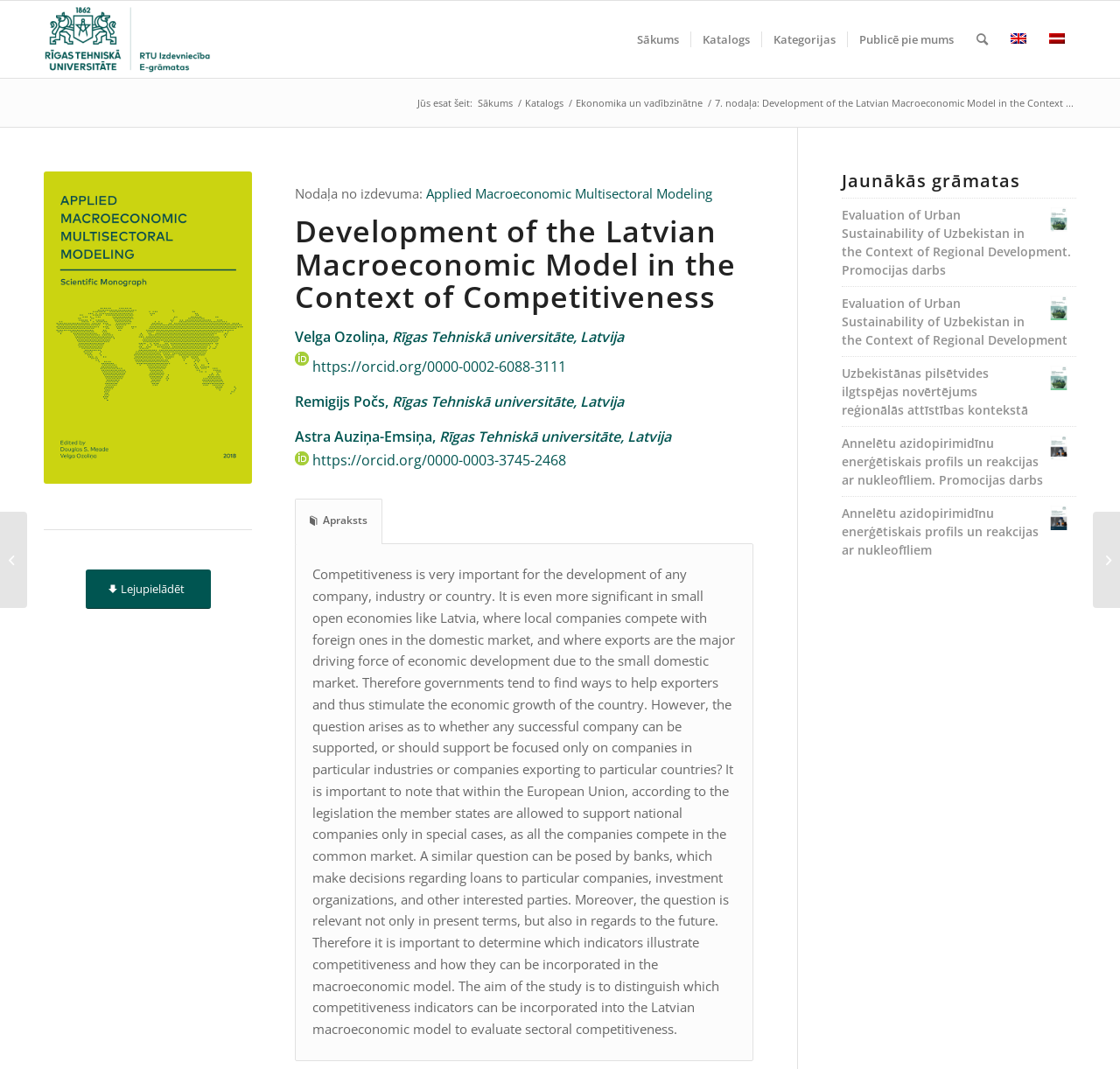Please identify the bounding box coordinates of the region to click in order to complete the task: "Browse the 'Jaunākās grāmatas' section". The coordinates must be four float numbers between 0 and 1, specified as [left, top, right, bottom].

[0.752, 0.16, 0.961, 0.178]